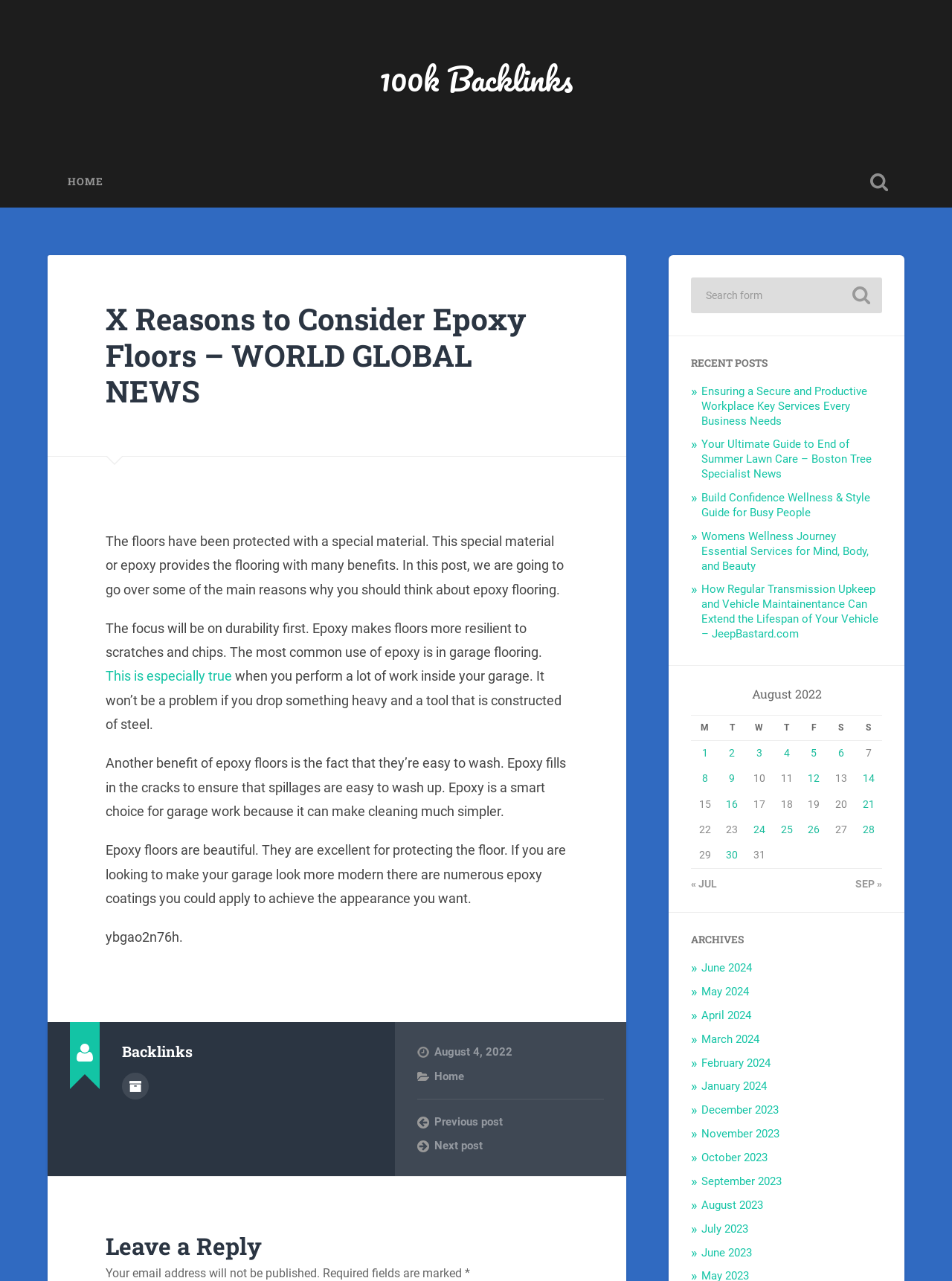Identify the bounding box coordinates of the region that needs to be clicked to carry out this instruction: "Search for something". Provide these coordinates as four float numbers ranging from 0 to 1, i.e., [left, top, right, bottom].

[0.726, 0.217, 0.927, 0.244]